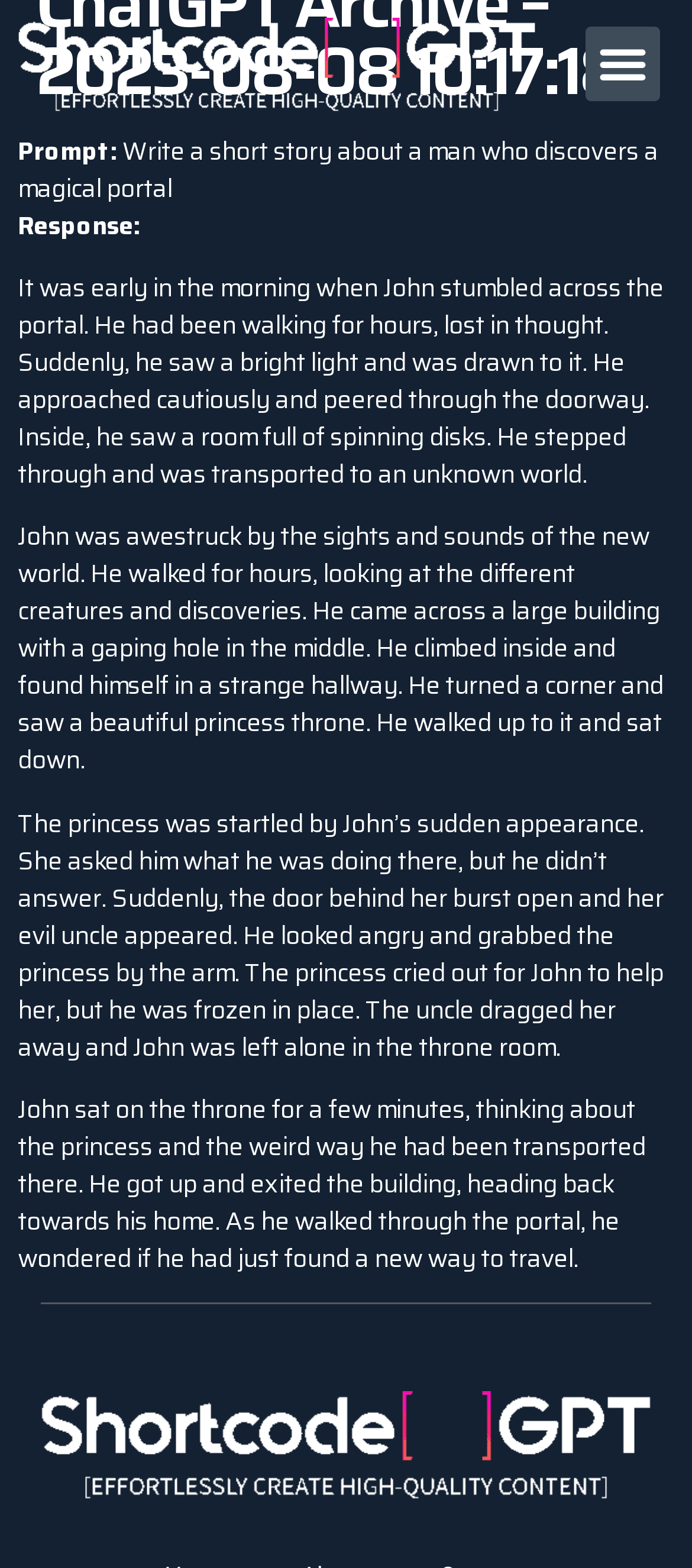Please examine the image and provide a detailed answer to the question: What is the princess's situation at the end of the story?

In the third paragraph of the response, it is stated that the princess is dragged away by her evil uncle, after he bursts into the throne room and grabs her by the arm.